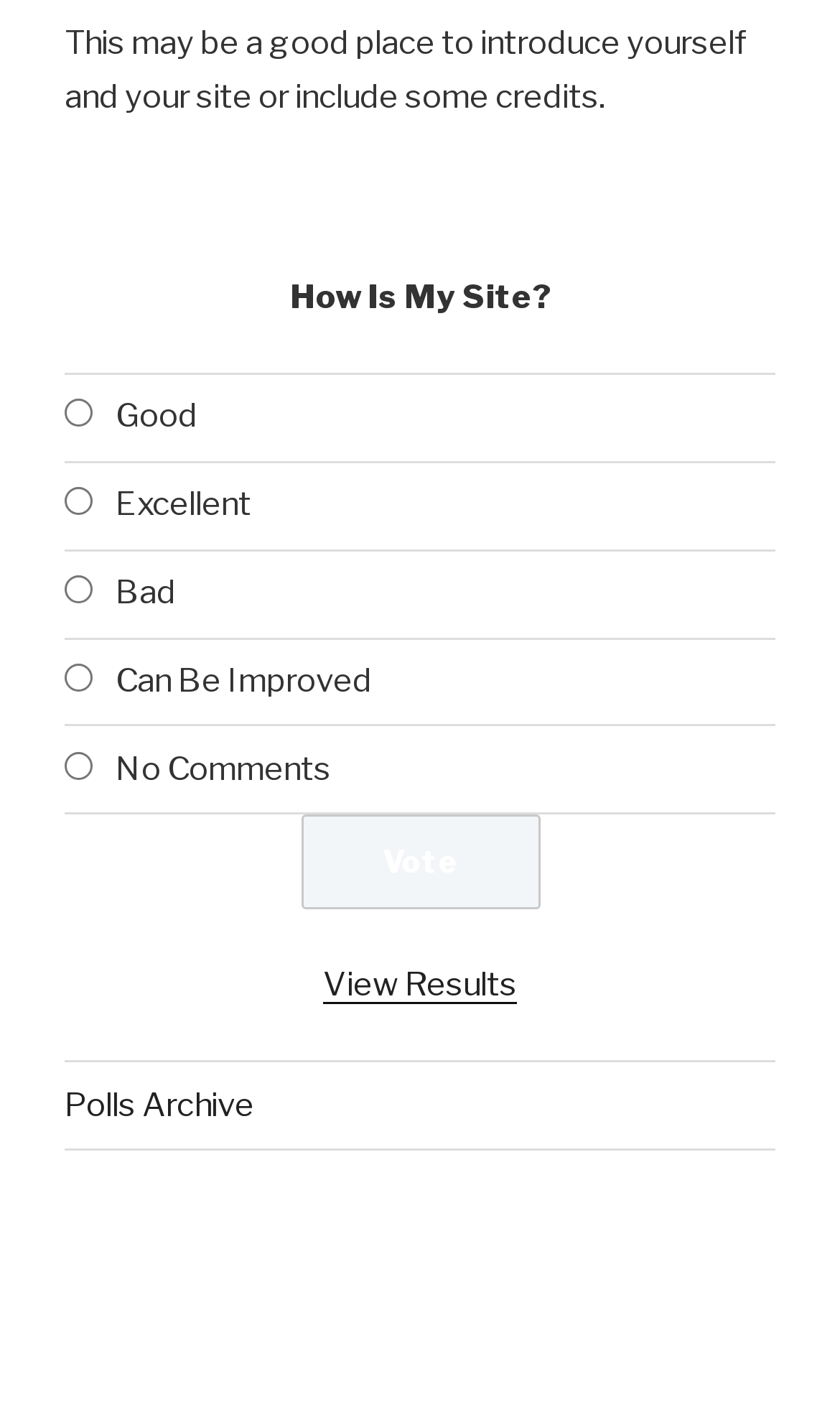Determine the bounding box coordinates of the region to click in order to accomplish the following instruction: "Select 'Excellent' as your opinion". Provide the coordinates as four float numbers between 0 and 1, specifically [left, top, right, bottom].

[0.077, 0.347, 0.11, 0.366]